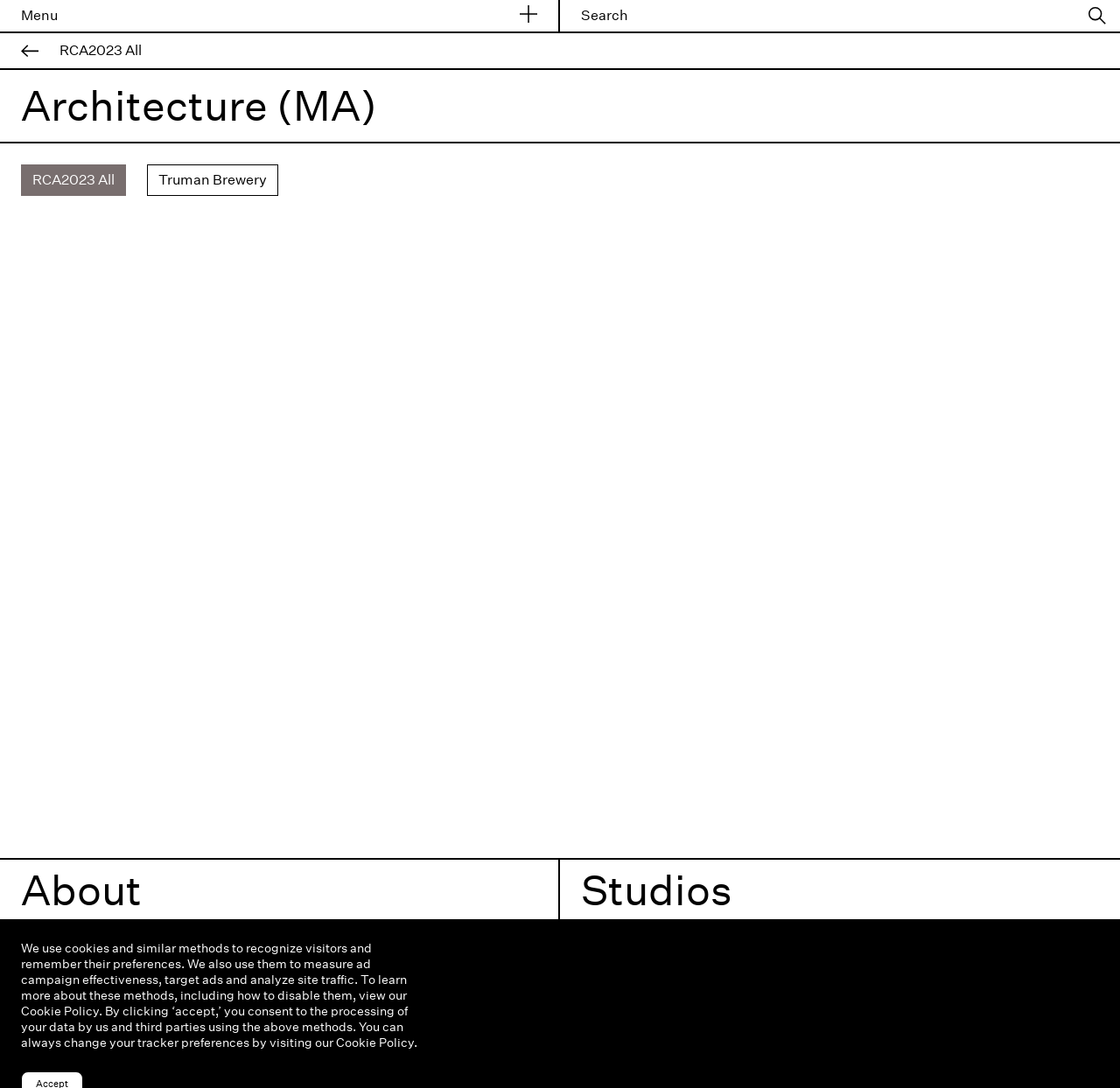Please reply to the following question with a single word or a short phrase:
What is the name of the location associated with the programme?

Truman Brewery